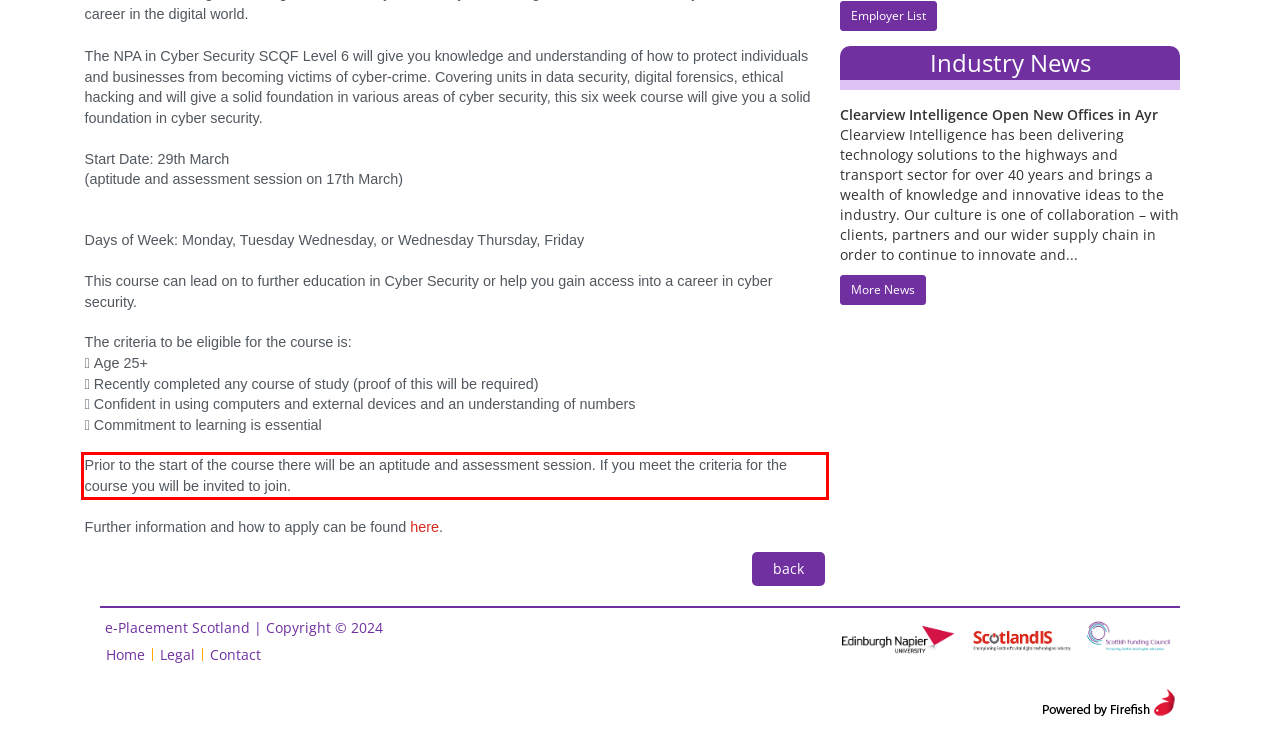Please take the screenshot of the webpage, find the red bounding box, and generate the text content that is within this red bounding box.

Prior to the start of the course there will be an aptitude and assessment session. If you meet the criteria for the course you will be invited to join.